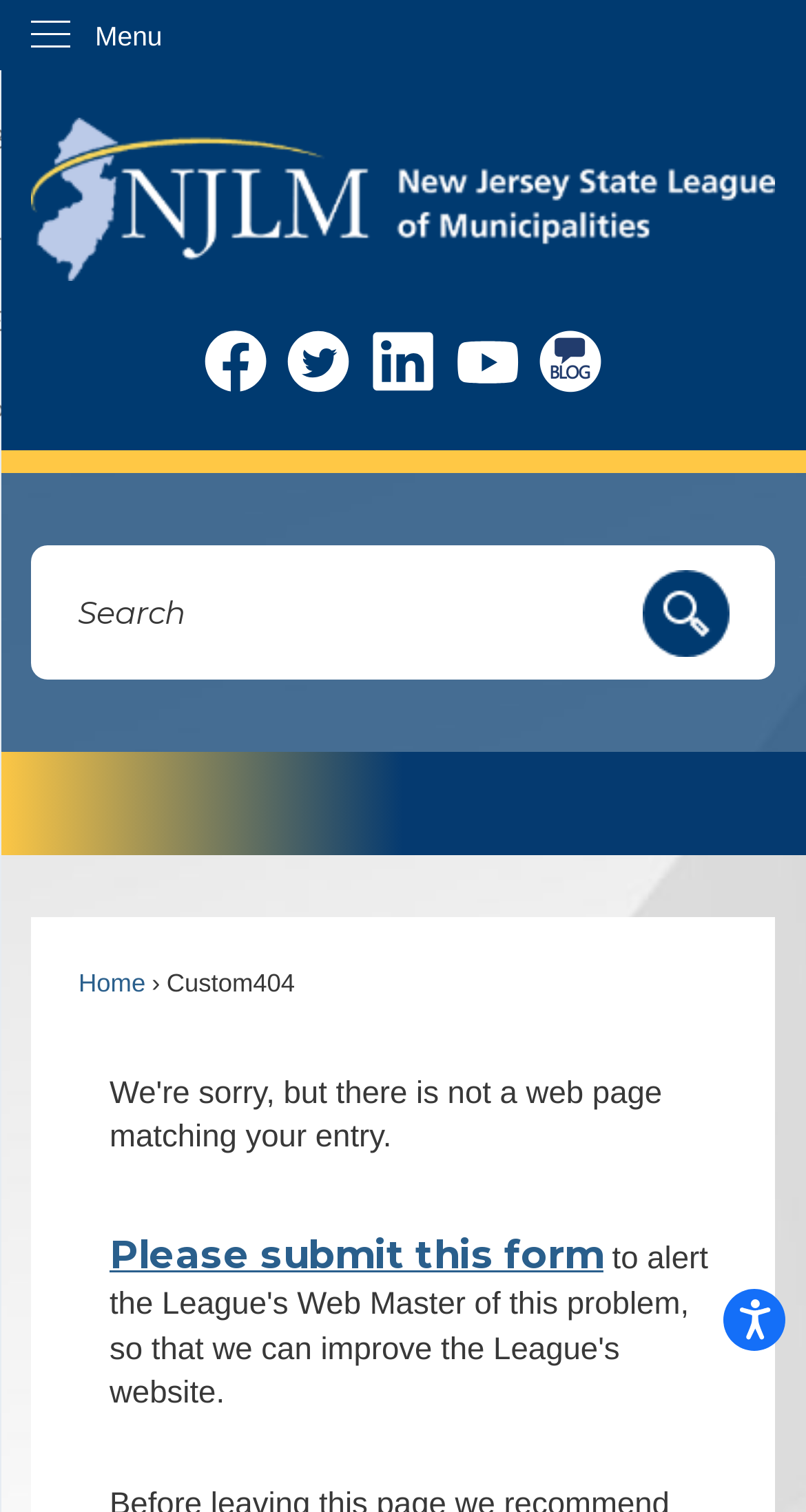Answer with a single word or phrase: 
What is the function of the textbox in the search region?

Search